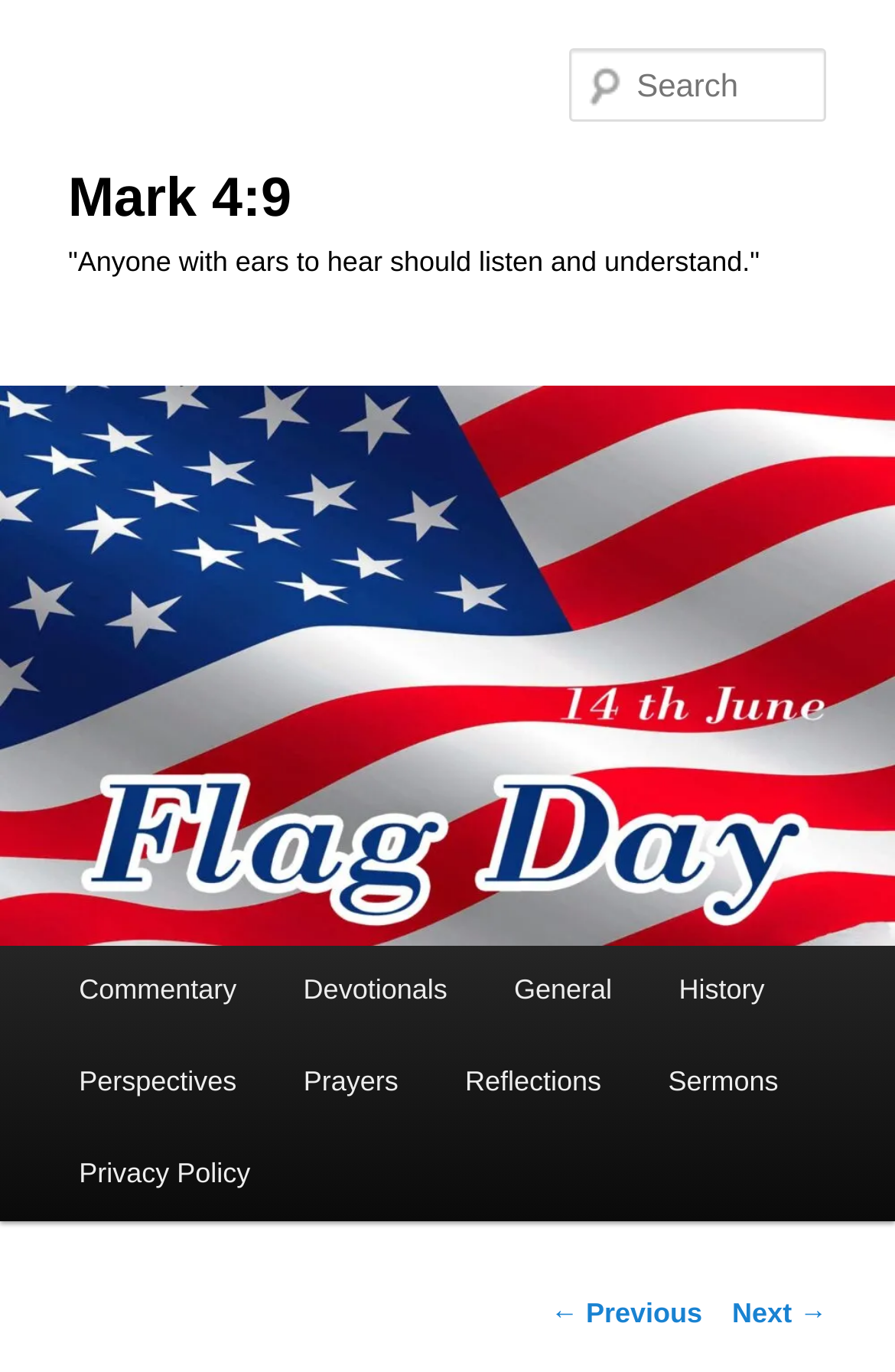Answer in one word or a short phrase: 
What is the text on the top-left corner of the webpage?

Mark 4:9